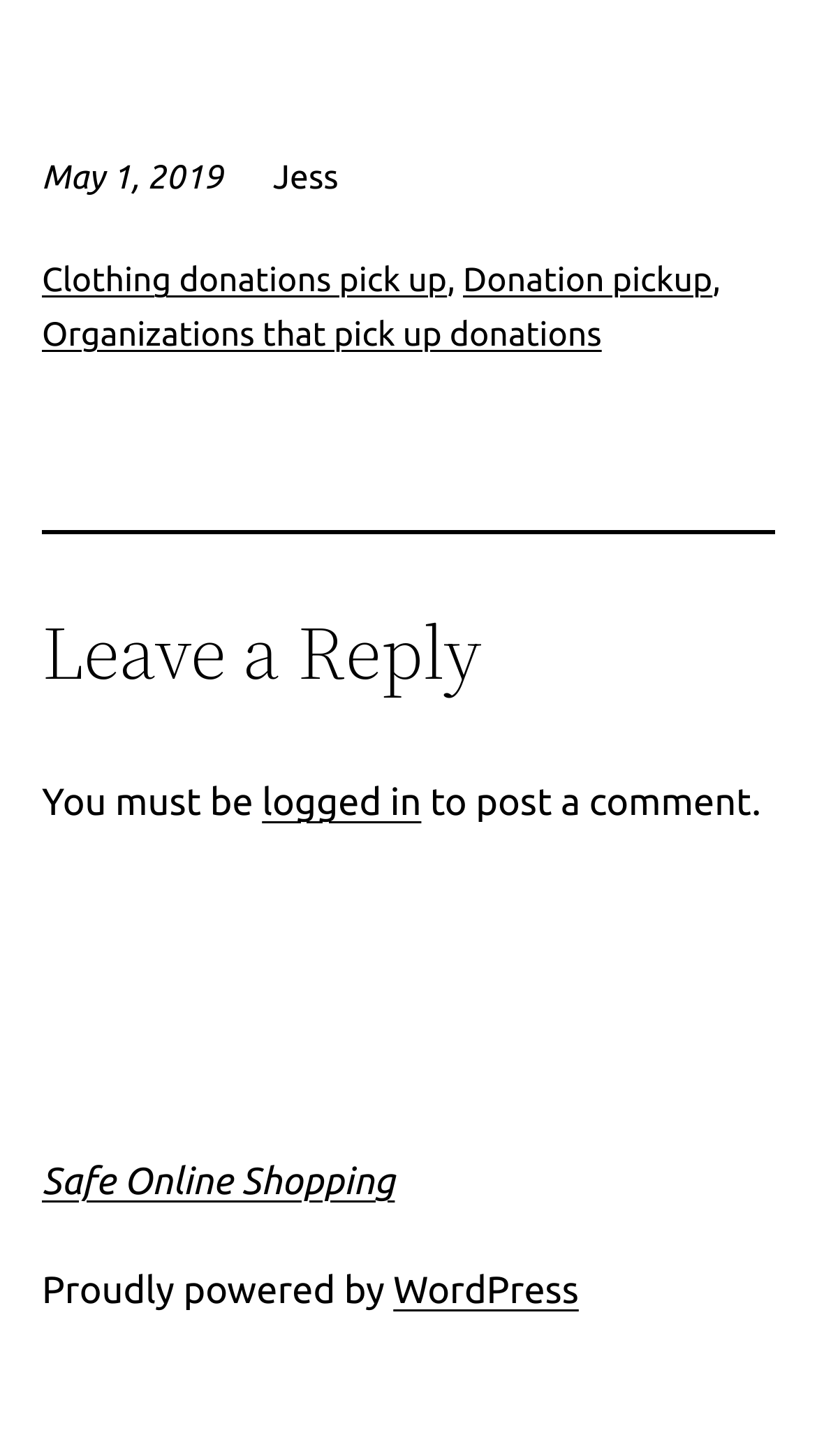Respond concisely with one word or phrase to the following query:
What platform is the website built on?

WordPress